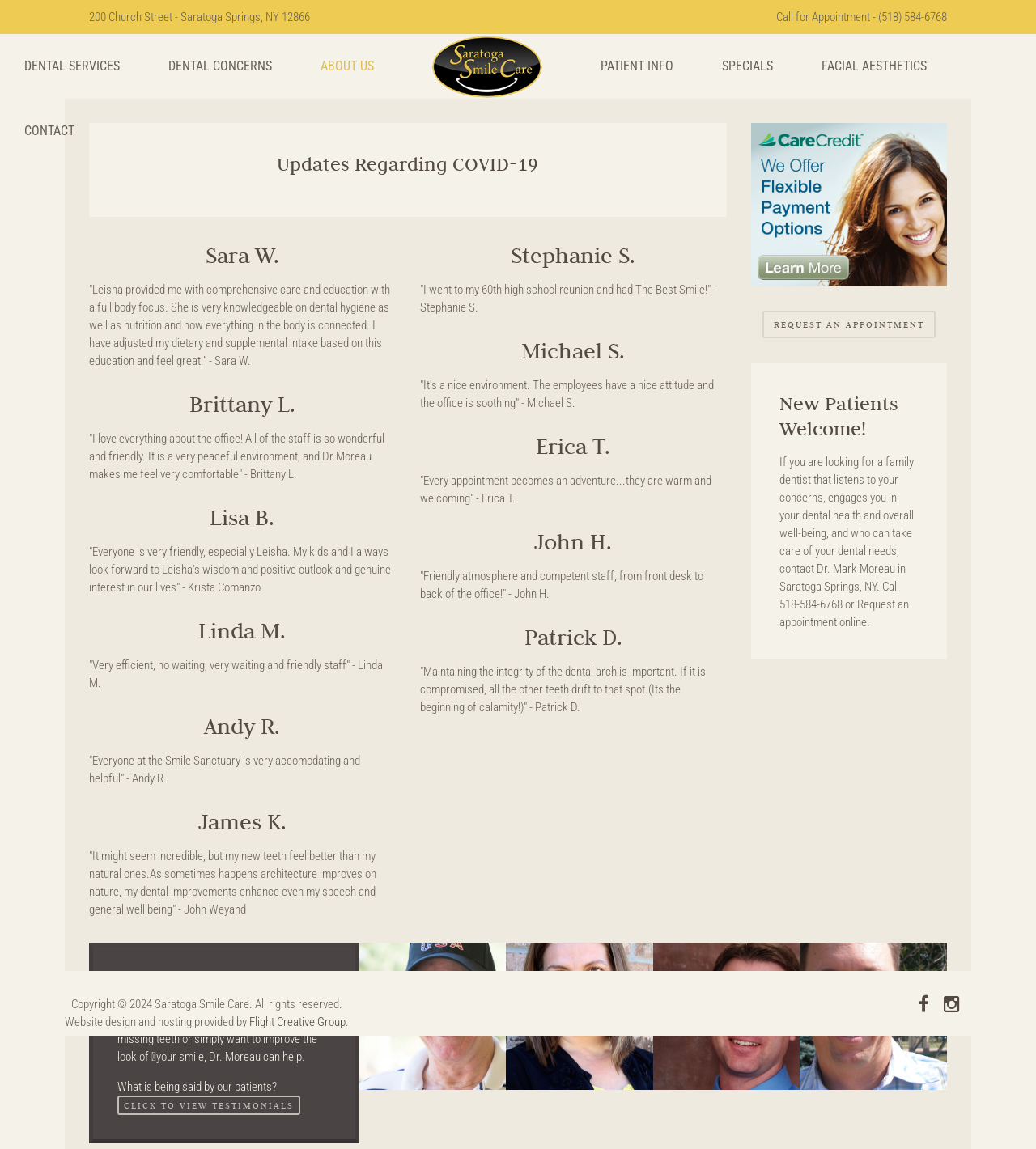Determine the bounding box for the UI element that matches this description: "Click to View Testimonials".

[0.113, 0.954, 0.29, 0.97]